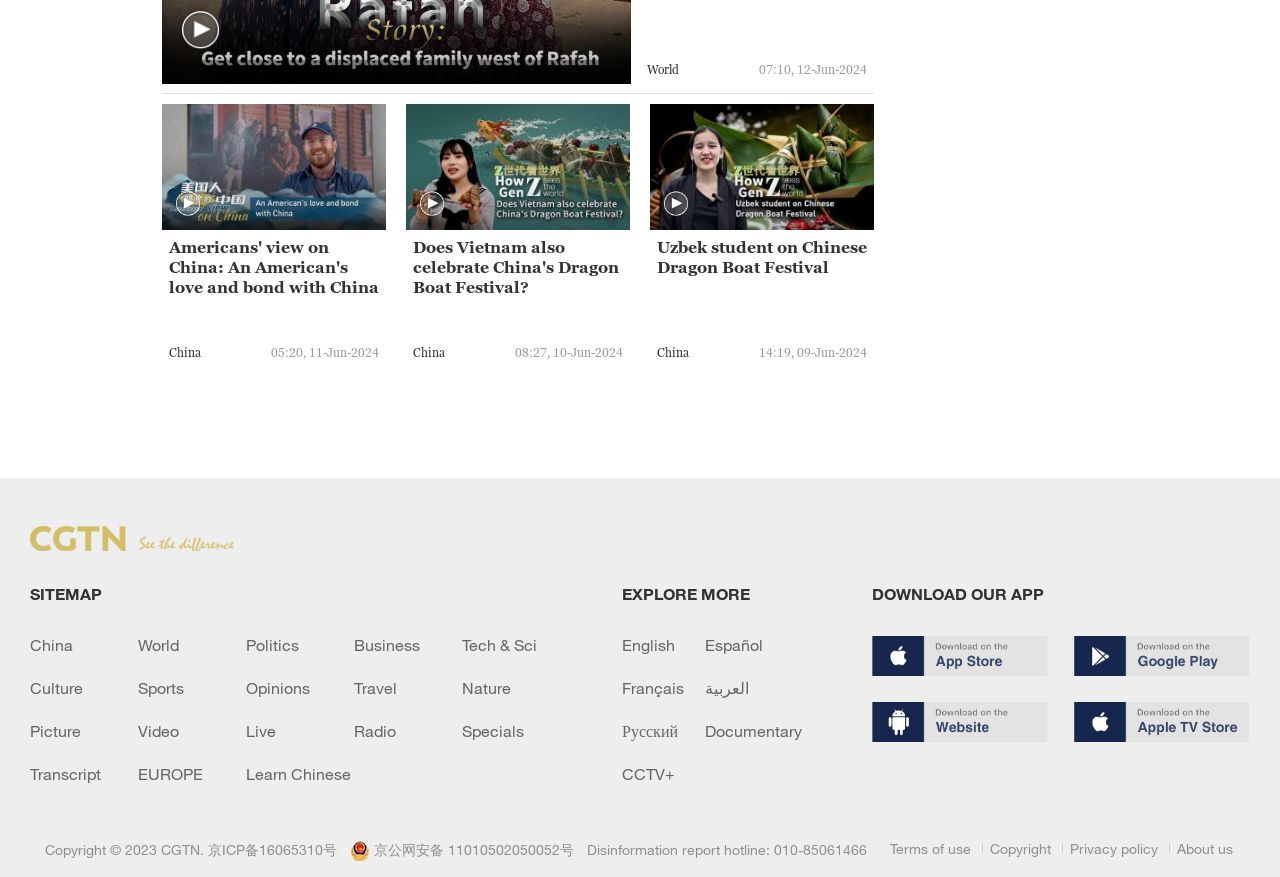Give a one-word or one-phrase response to the question:
What is the topic of the first news article?

Americans' view on China